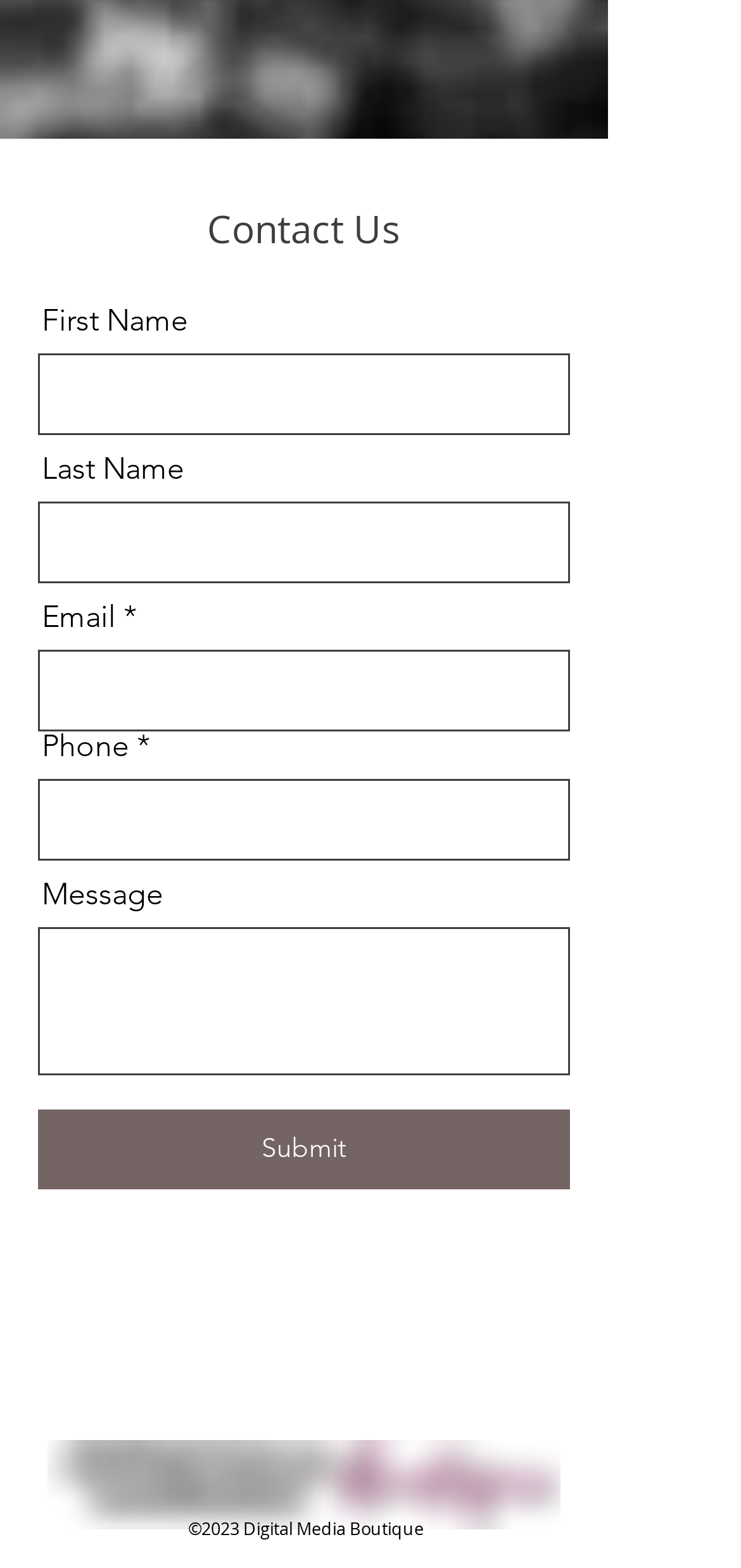Given the description of the UI element: "name="last-name"", predict the bounding box coordinates in the form of [left, top, right, bottom], with each value being a float between 0 and 1.

[0.051, 0.32, 0.769, 0.372]